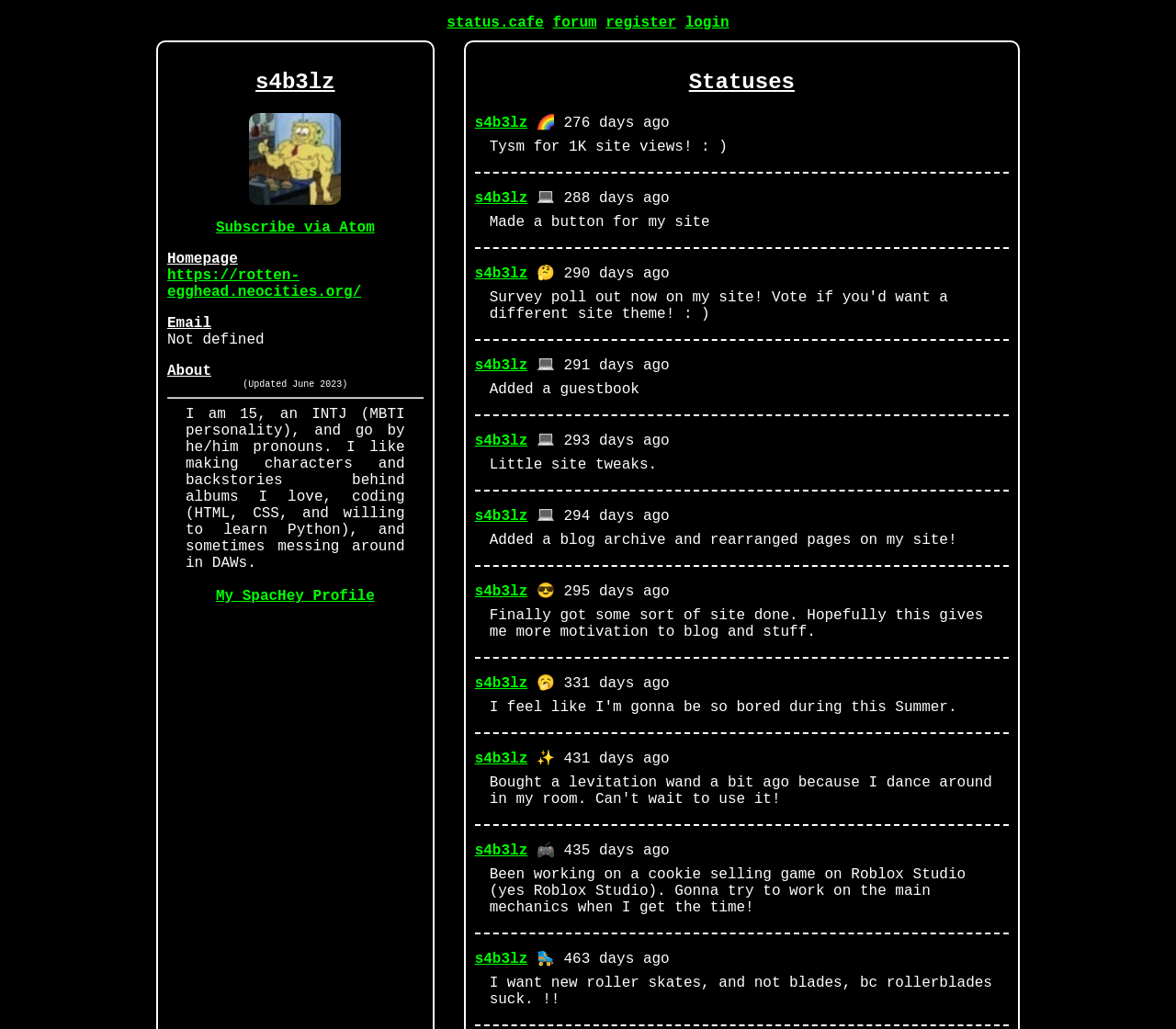Please identify the bounding box coordinates of the element that needs to be clicked to execute the following command: "subscribe via Atom". Provide the bounding box using four float numbers between 0 and 1, formatted as [left, top, right, bottom].

[0.142, 0.213, 0.36, 0.229]